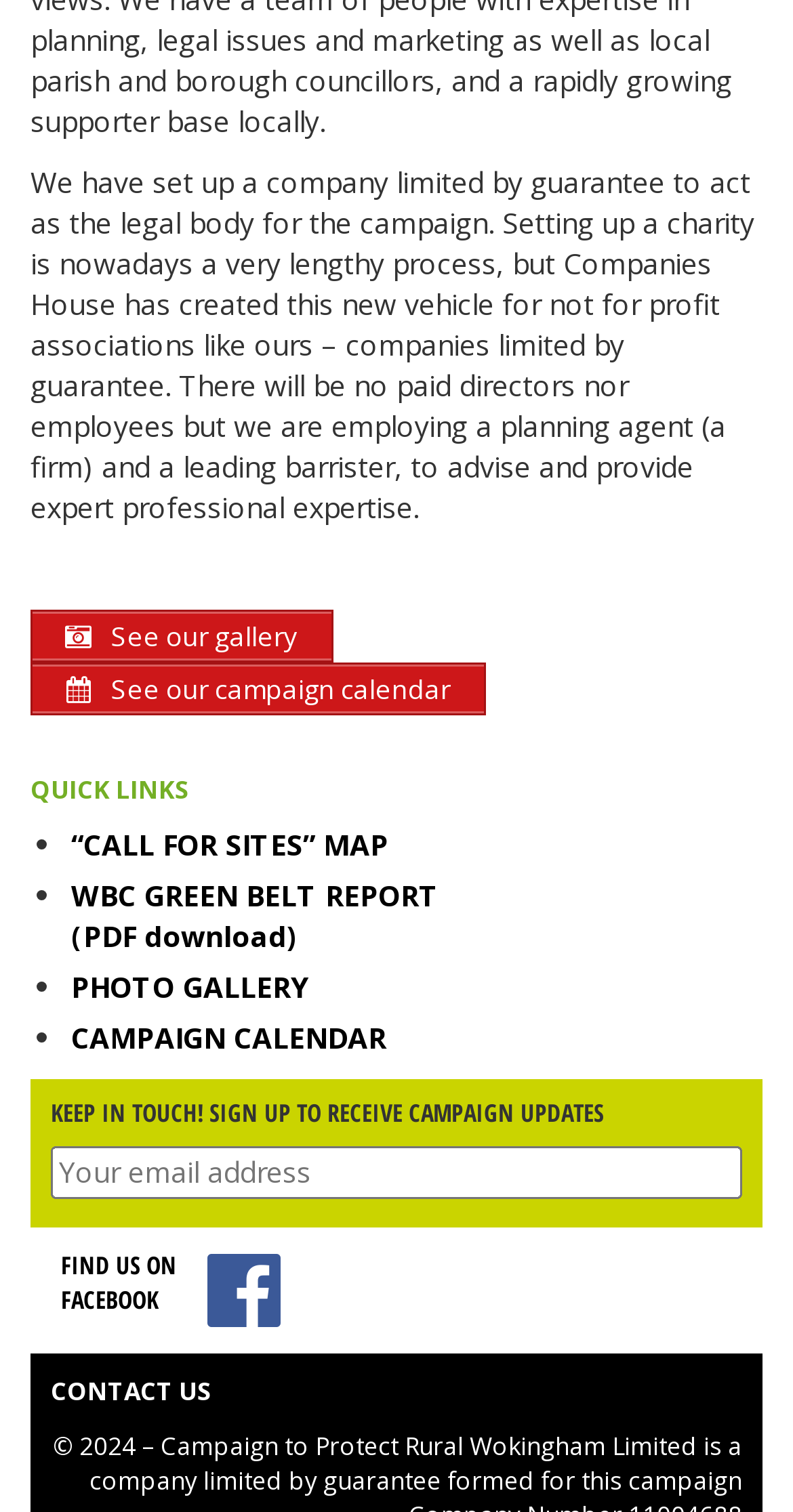Please specify the bounding box coordinates of the clickable region necessary for completing the following instruction: "Visit jarrederraj's profile". The coordinates must consist of four float numbers between 0 and 1, i.e., [left, top, right, bottom].

None